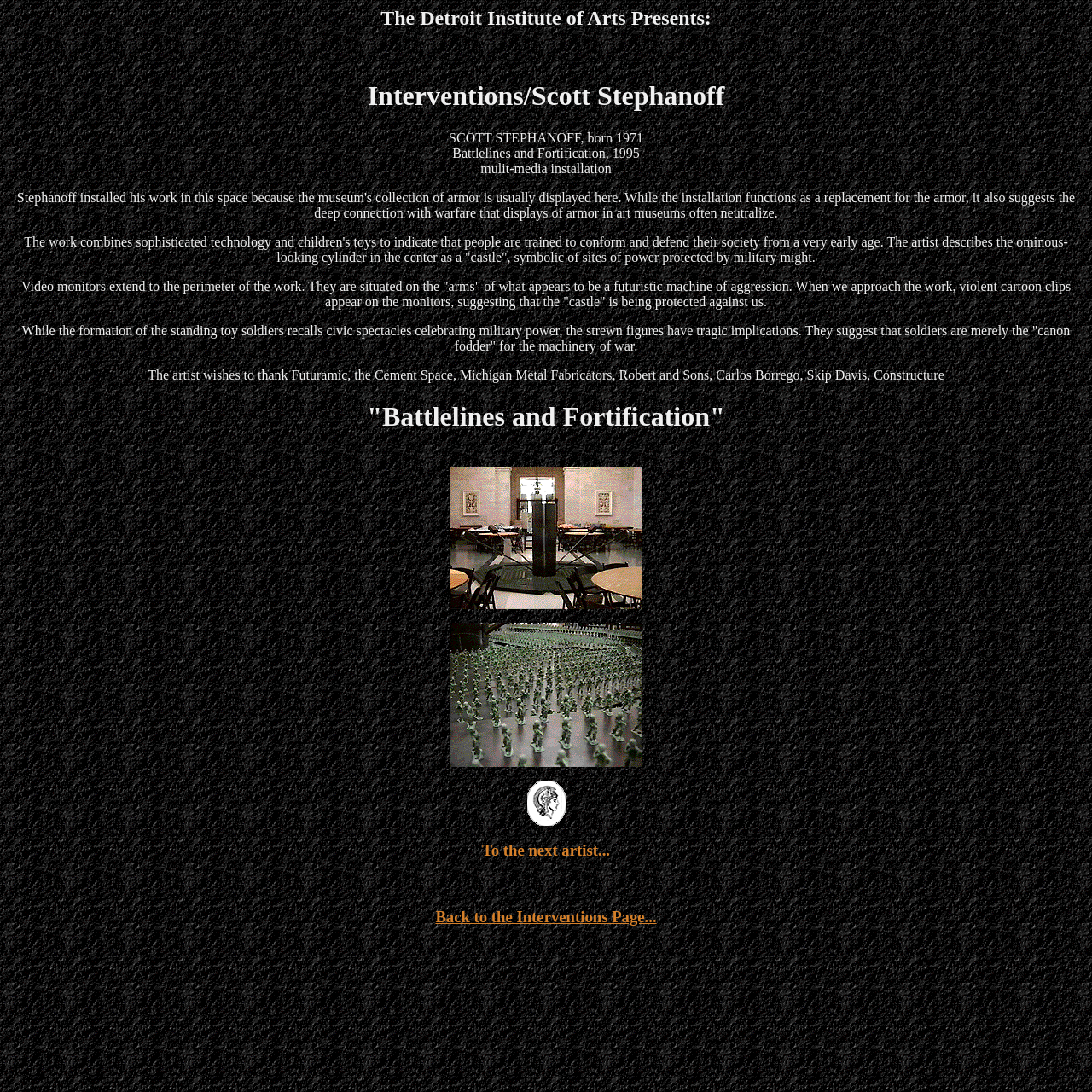Construct a comprehensive description capturing every detail on the webpage.

The webpage is about an art exhibition titled "Interventions" at the Detroit Institute of Arts, featuring the work of artist Scott Stephanoff. At the top of the page, there are two headings: "The Detroit Institute of Arts Presents:" and "Interventions/Scott Stephanoff". Below these headings, there is a section dedicated to the artist's biography, with three lines of text providing information about Stephanoff's birth year and his artwork "Battlelines and Fortification".

The artwork is described in detail through four paragraphs of text, which explain the meaning and symbolism behind the installation. The text is positioned in the middle of the page, spanning from the top to the bottom. There are two images of the artwork, placed side by side, below the descriptive text. These images take up a significant portion of the page, with the top image positioned slightly above the middle of the page and the bottom image positioned slightly below the middle.

To the right of the images, there is a link with an accompanying image, which appears to be a navigation button. Below the images, there is a heading "Battlelines and Fortification" and another section of text acknowledging the people and organizations that contributed to the artwork.

At the bottom of the page, there are two navigation links: "To the next artist..." and "Back to the Interventions Page...". The "To the next artist..." link is positioned in the middle of the page, while the "Back to the Interventions Page..." link is positioned at the bottom left corner of the page.